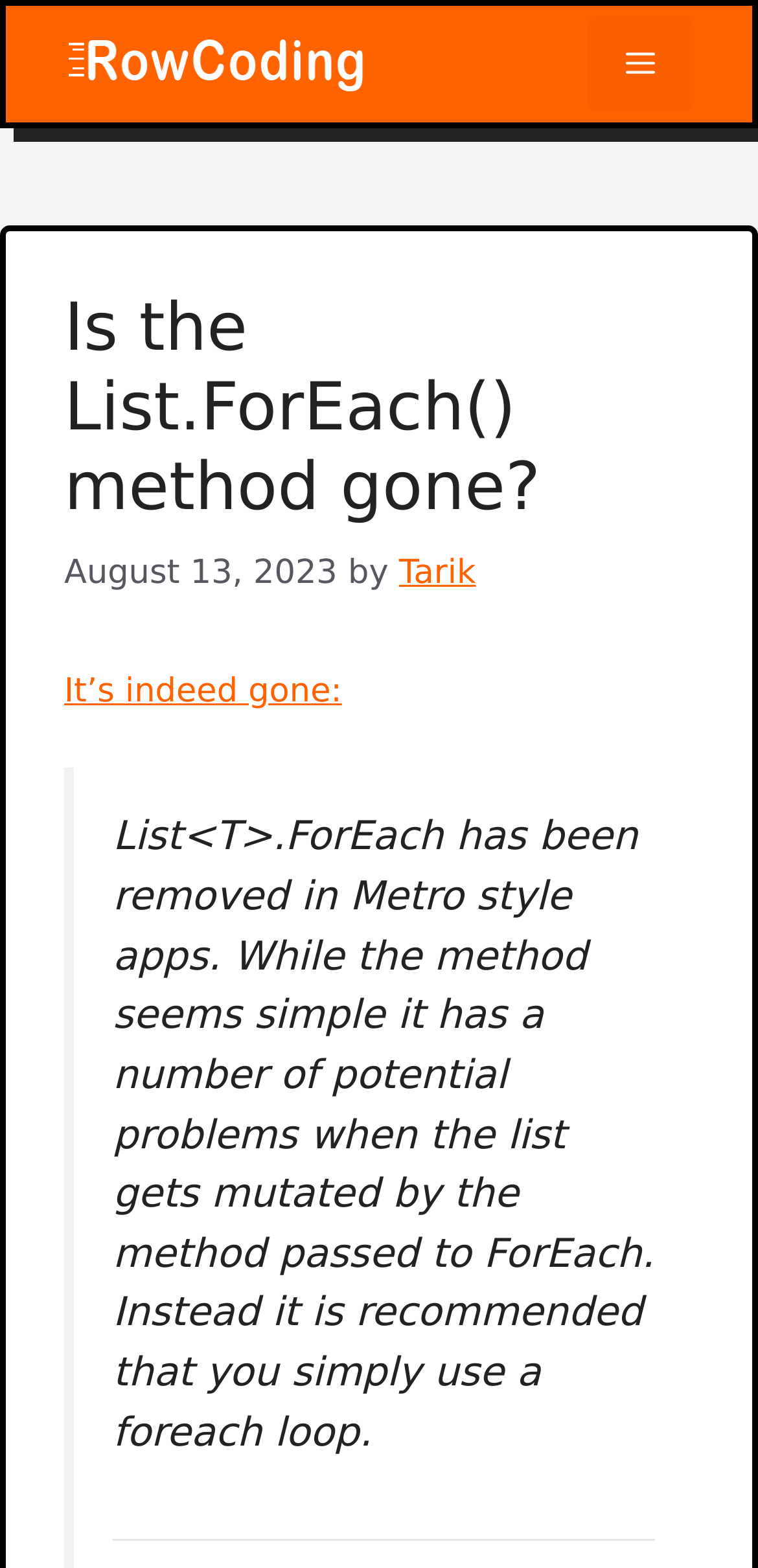Construct a comprehensive caption that outlines the webpage's structure and content.

The webpage is about a discussion on the List.ForEach() method, specifically whether it has been removed or not. At the top of the page, there is a banner with the site's name, "Row Coding", accompanied by an image of the same name. To the right of the banner, there is a navigation menu toggle button labeled "Menu".

Below the banner, there is a header section with a heading that reads "Is the List.ForEach() method gone?". This heading is followed by a timestamp indicating that the article was posted on August 13, 2023, and the author's name, "Tarik".

The main content of the page starts with a link that says "It's indeed gone:". This is followed by a block of text that explains the reason behind the removal of the List.ForEach() method, citing potential problems when the list gets mutated by the method passed to ForEach. The text recommends using a foreach loop instead.